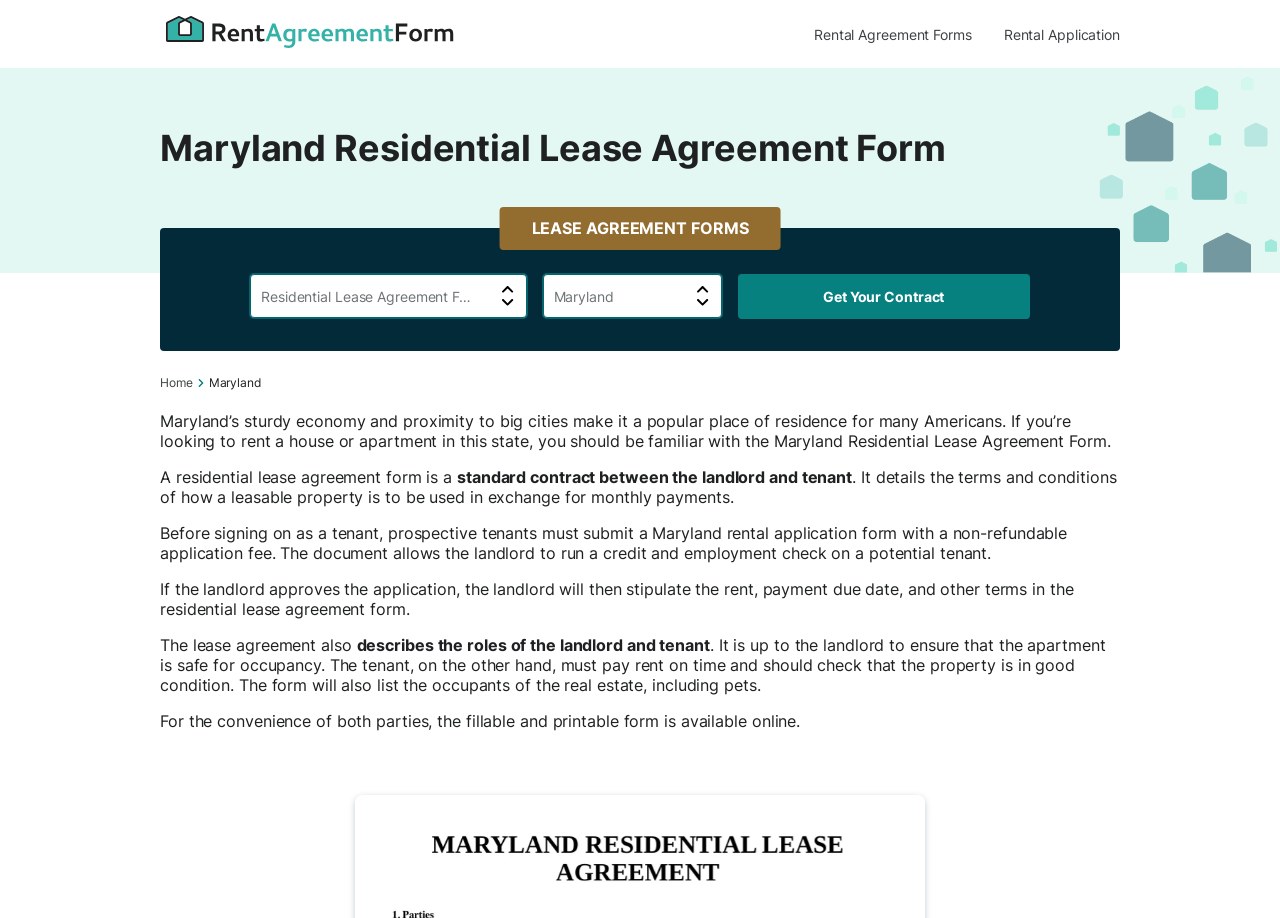With reference to the image, please provide a detailed answer to the following question: What is required before signing a lease agreement in Maryland?

Before signing a lease agreement in Maryland, prospective tenants must submit a Maryland rental application form with a non-refundable application fee. This allows the landlord to run a credit and employment check on a potential tenant.